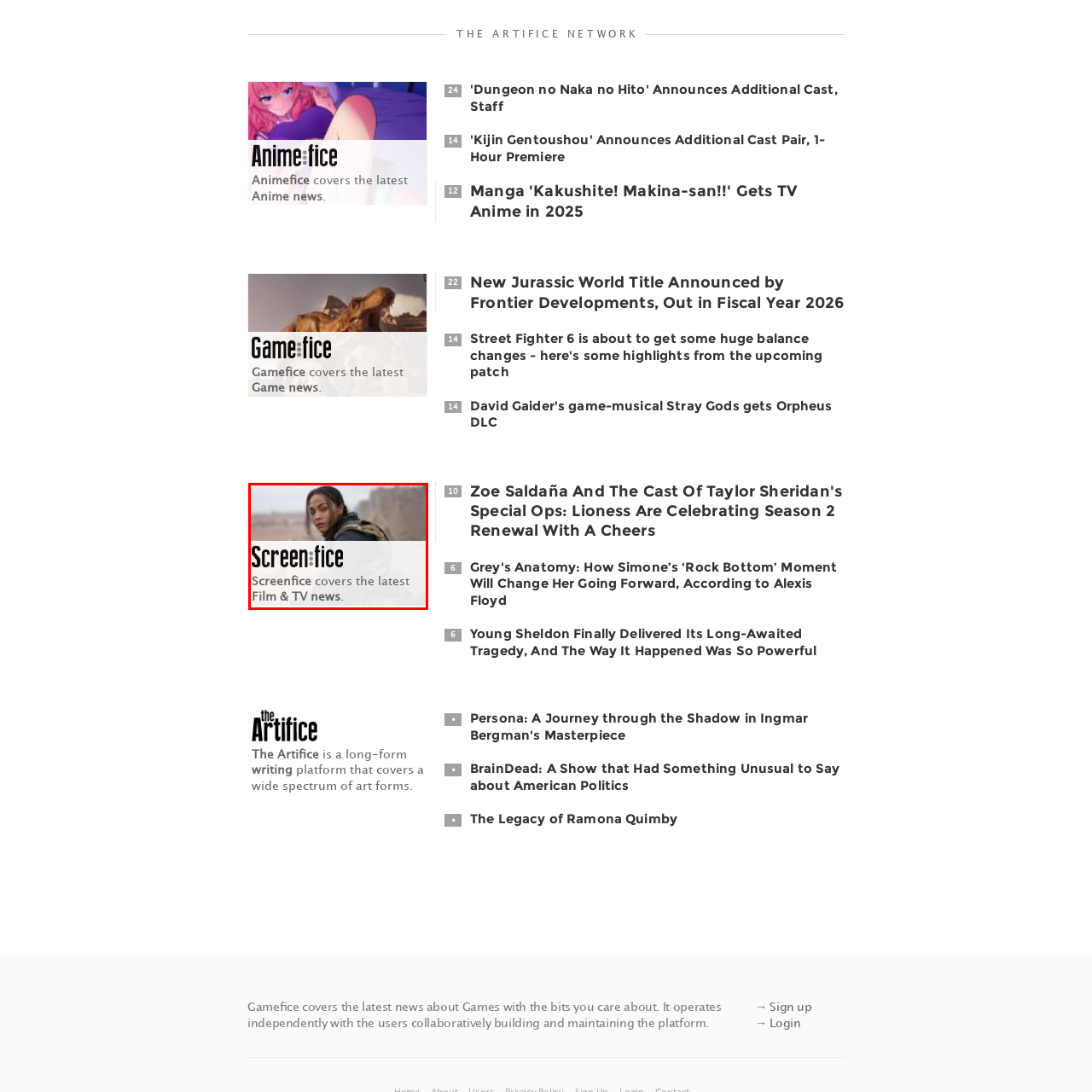Focus your attention on the picture enclosed within the red border and formulate a detailed answer to the question below, using the image as your primary reference: 
What is the tone of the image?

The image features a character who appears to be deeply engaged in a scene, which creates a sense of drama and intrigue. The overall presentation of the image, including the title and the phrase, reinforces this tone, inviting viewers to explore the depth of the featured work.